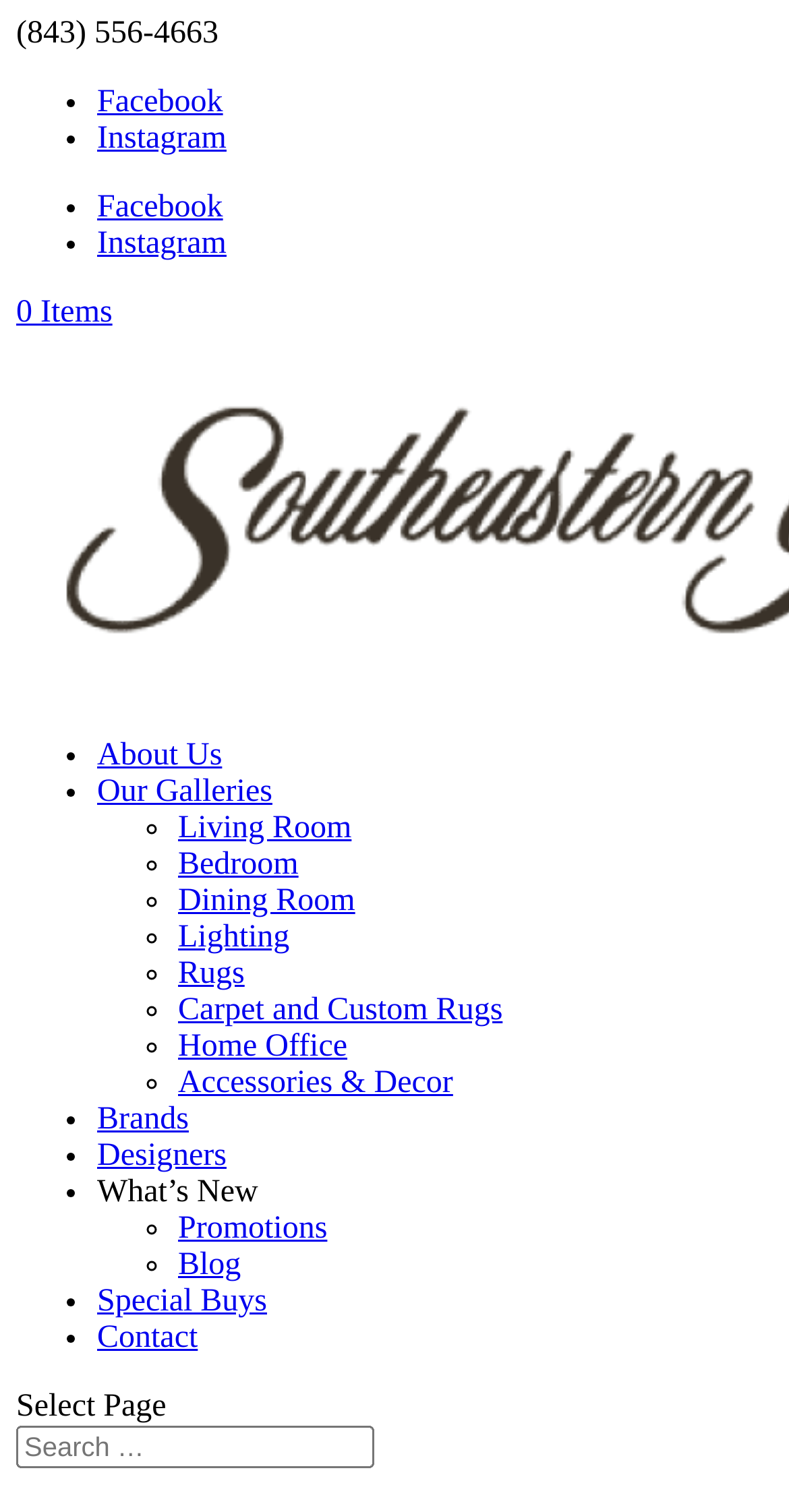Find the bounding box coordinates for the HTML element specified by: "Bedroom".

[0.226, 0.56, 0.378, 0.583]